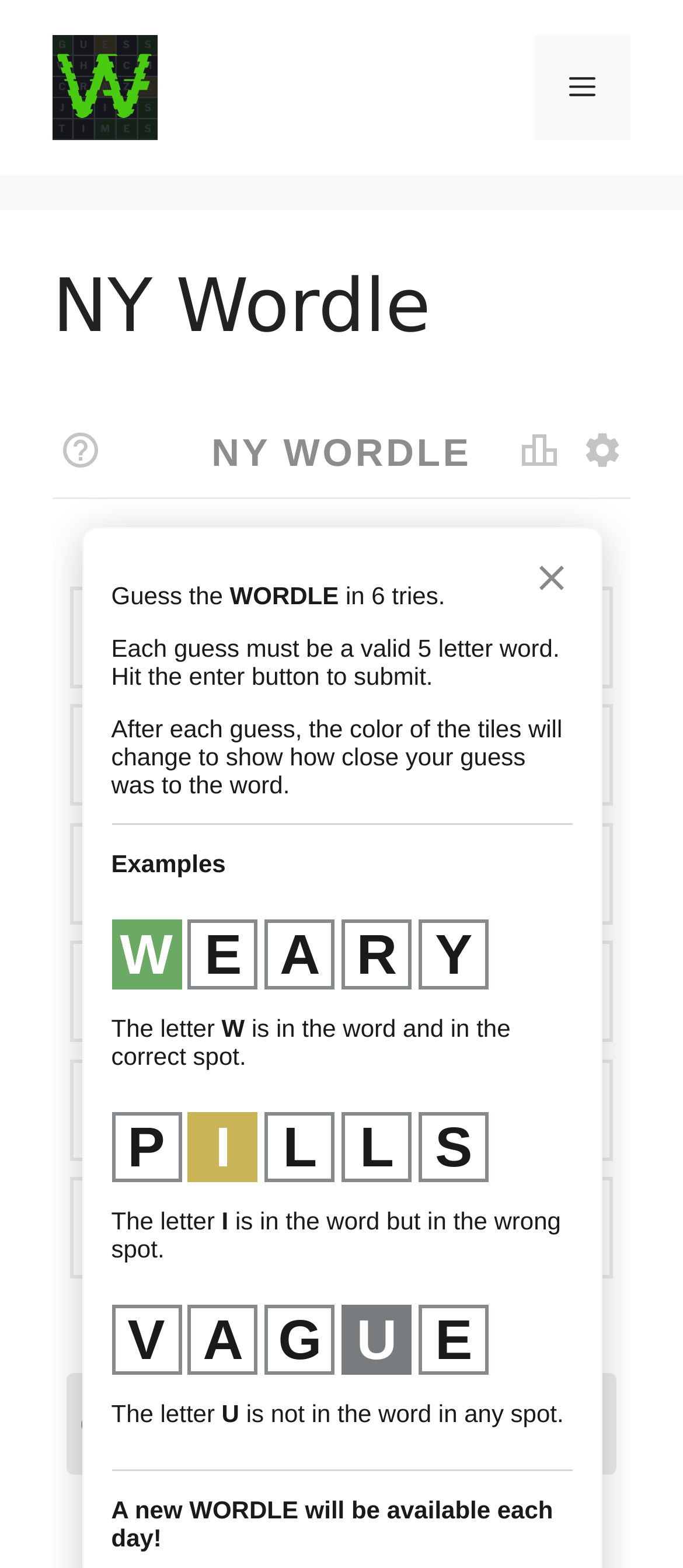Given the description Menu, predict the bounding box coordinates of the UI element. Ensure the coordinates are in the format (top-left x, top-left y, bottom-right x, bottom-right y) and all values are between 0 and 1.

[0.782, 0.022, 0.923, 0.089]